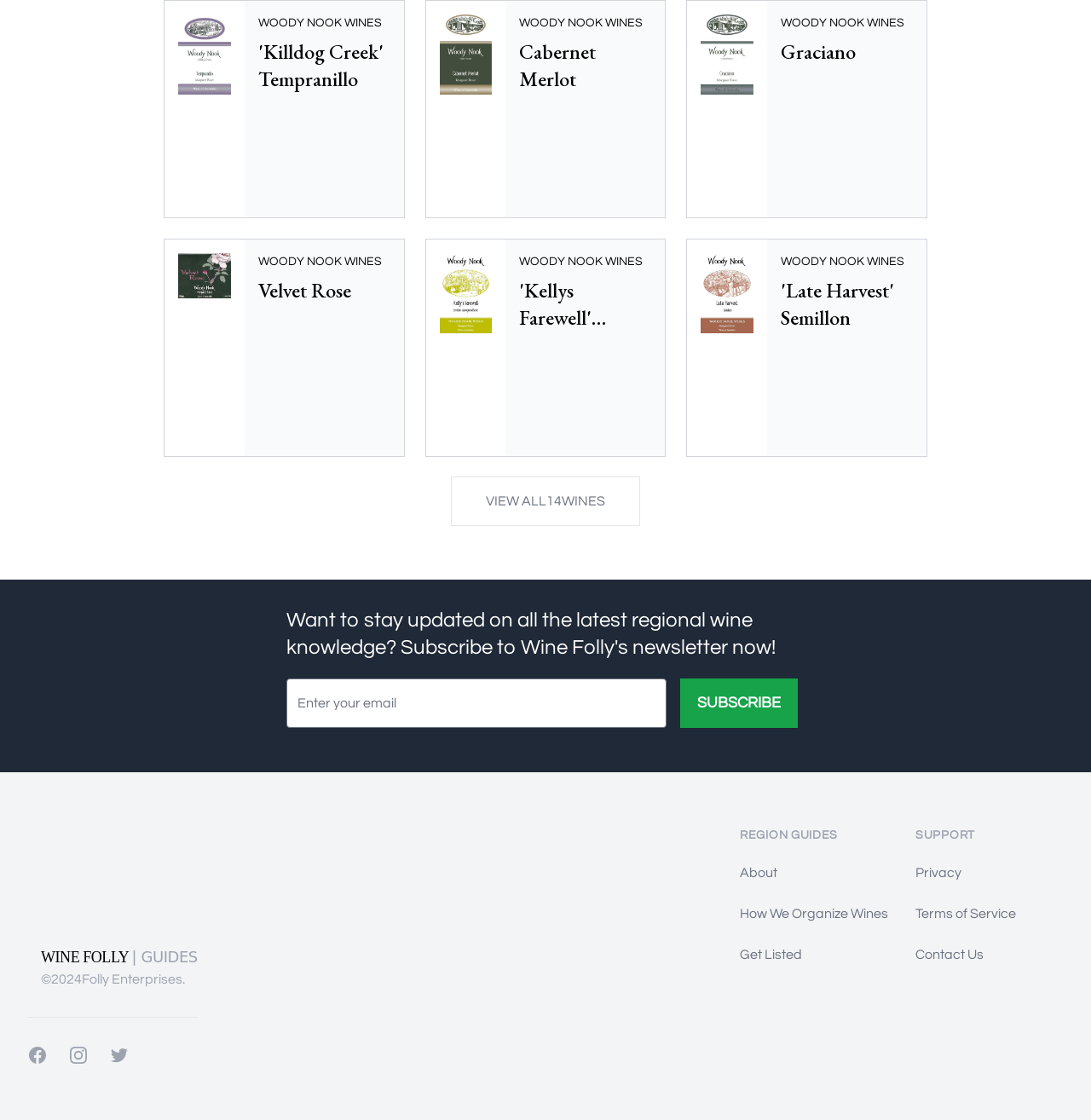Identify the bounding box coordinates of the region I need to click to complete this instruction: "Contact Us".

[0.839, 0.846, 0.902, 0.858]